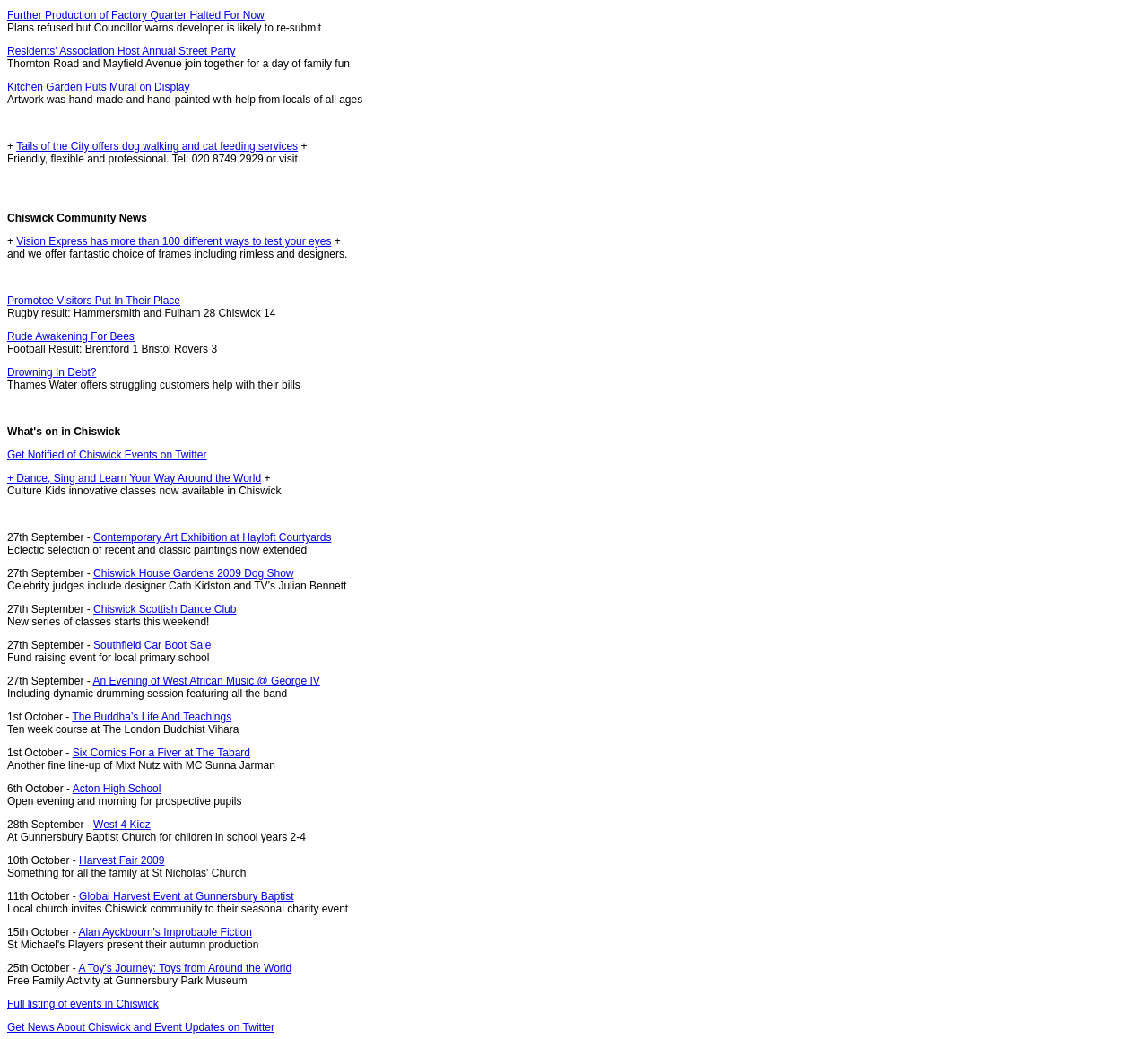Please identify the bounding box coordinates of the element I should click to complete this instruction: 'Learn about the Buddha's life and teachings'. The coordinates should be given as four float numbers between 0 and 1, like this: [left, top, right, bottom].

[0.063, 0.684, 0.202, 0.696]